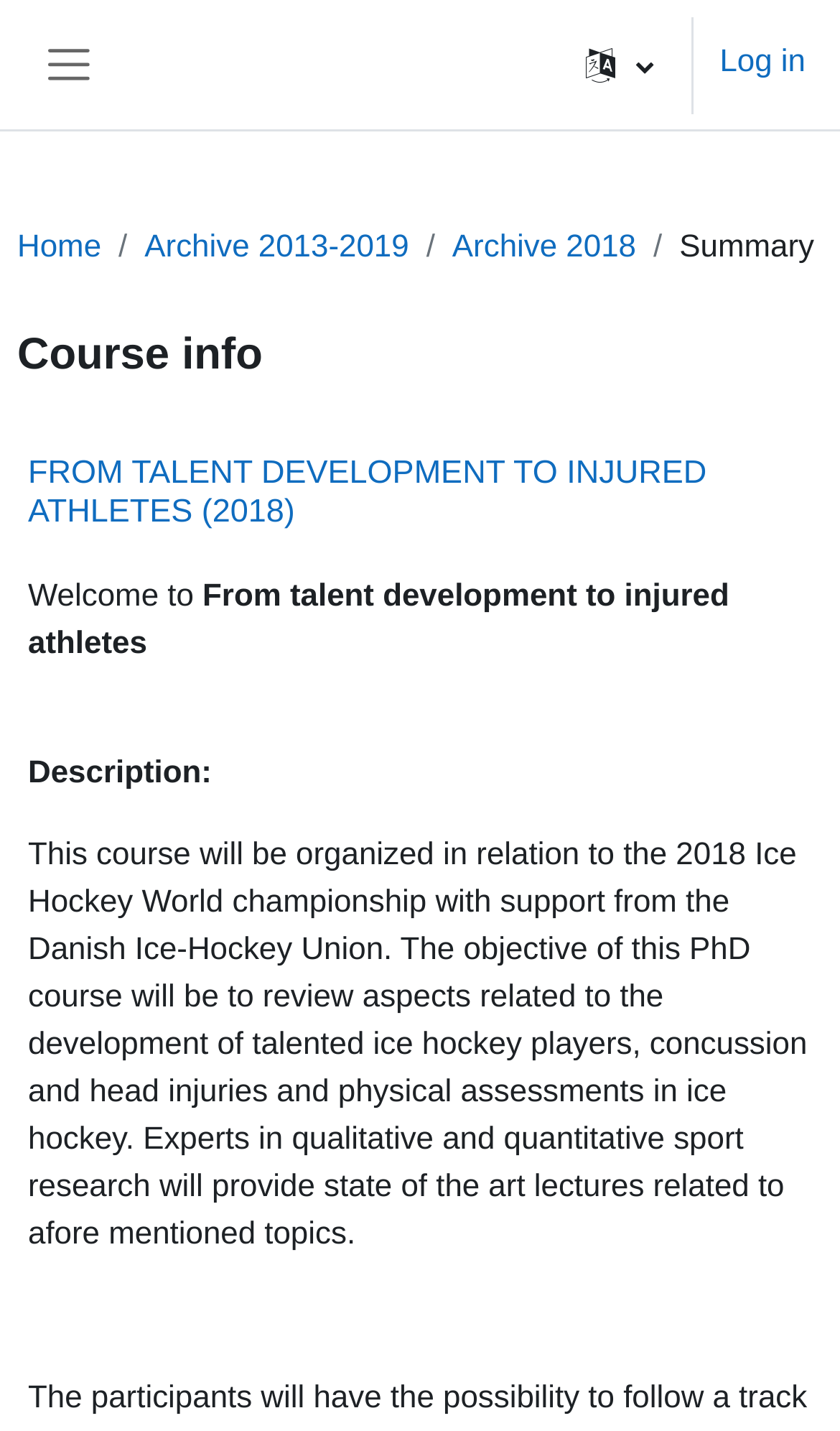Please provide a brief answer to the following inquiry using a single word or phrase:
Is there a side panel on the page?

Yes